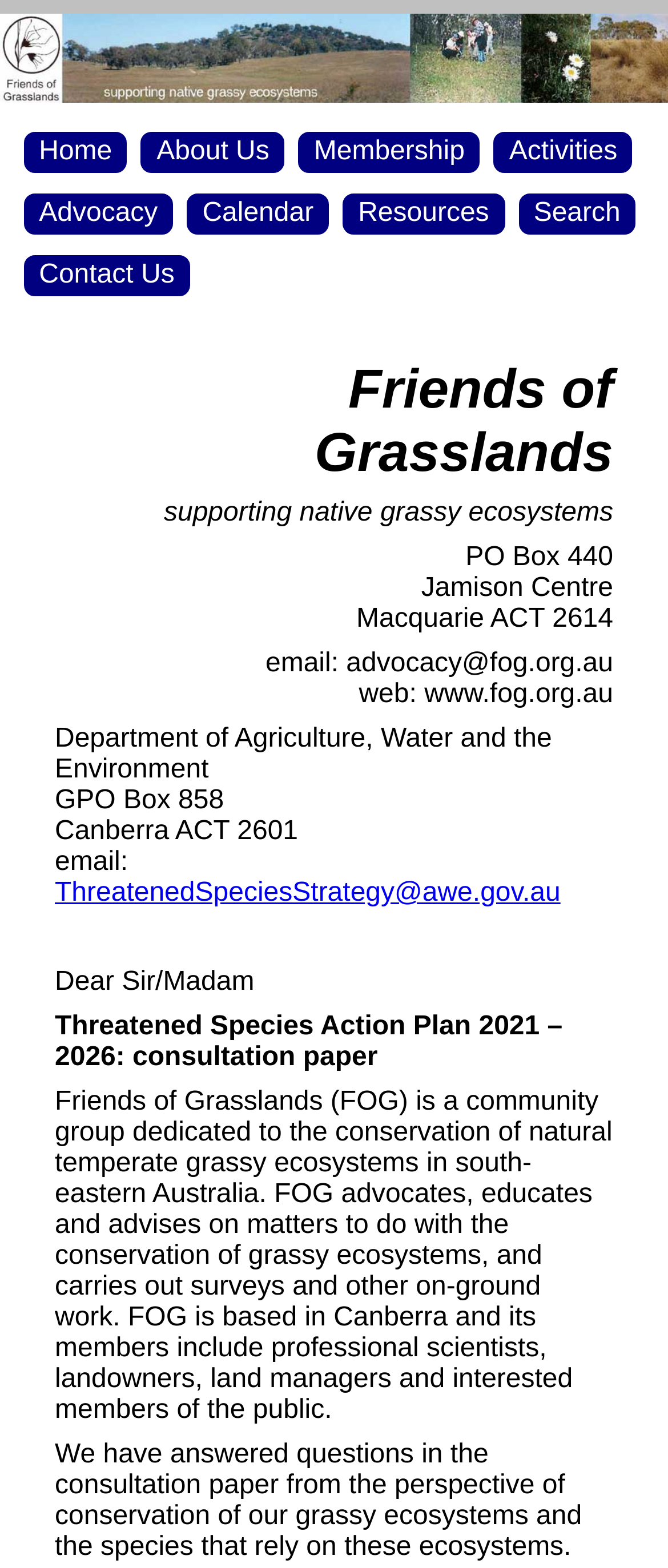Determine the coordinates of the bounding box that should be clicked to complete the instruction: "search the website". The coordinates should be represented by four float numbers between 0 and 1: [left, top, right, bottom].

[0.776, 0.123, 0.952, 0.15]